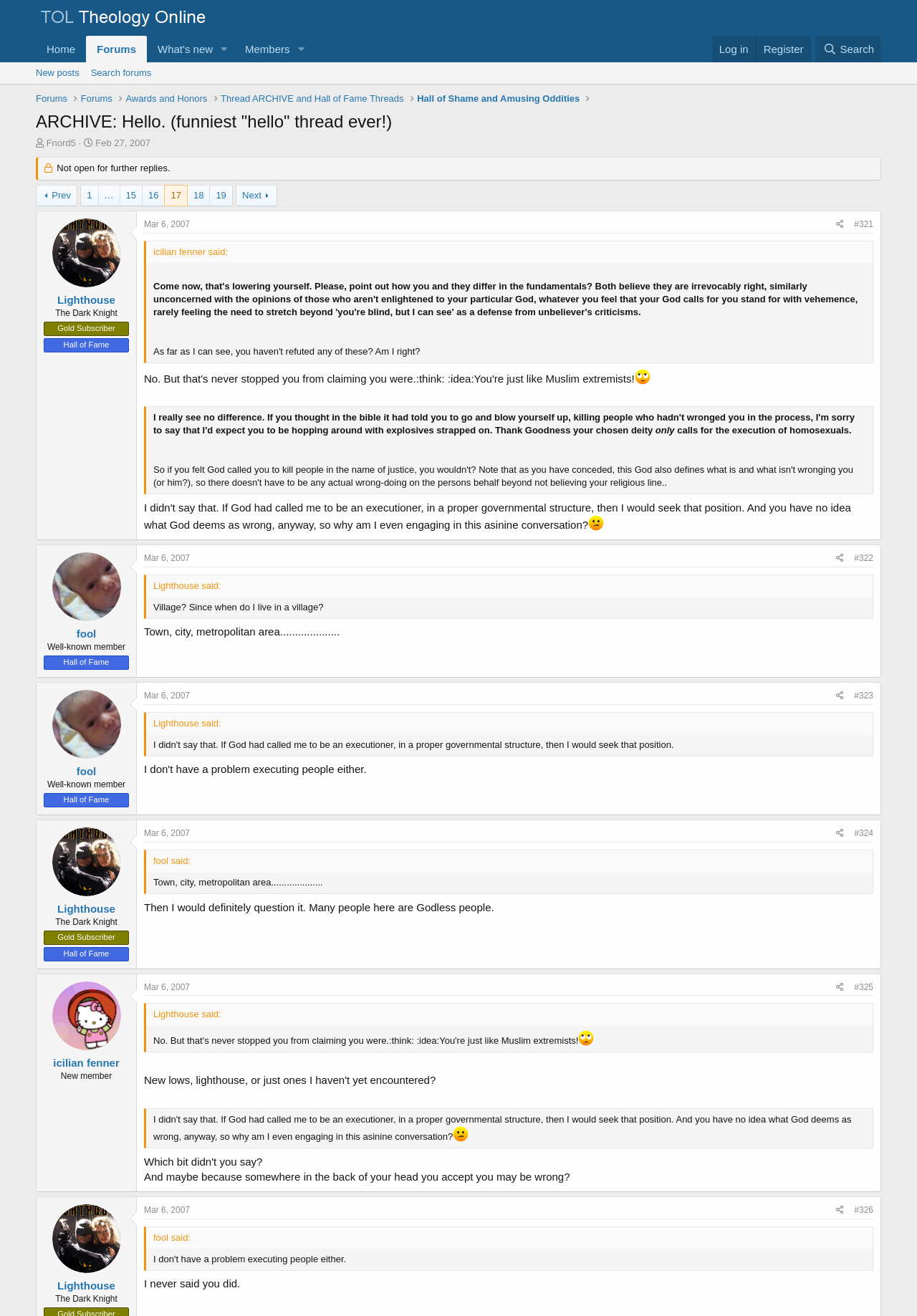Provide the bounding box coordinates of the section that needs to be clicked to accomplish the following instruction: "Go to the 'Forums' page."

[0.039, 0.07, 0.073, 0.08]